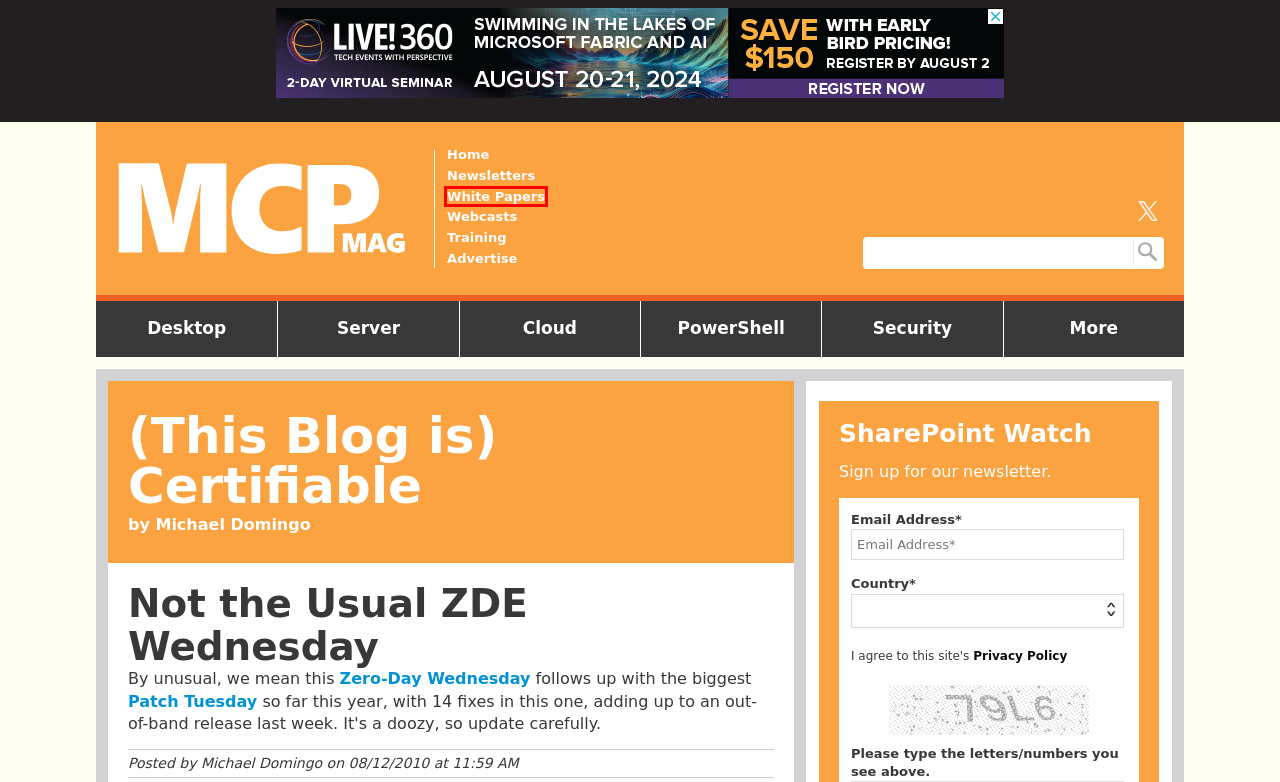You have been given a screenshot of a webpage, where a red bounding box surrounds a UI element. Identify the best matching webpage description for the page that loads after the element in the bounding box is clicked. Options include:
A. Windows Server News & How-To -- Microsoft Certified Professional Magazine Online
B. Service Isolation Flaw Detected in Windows -- Microsoft Certified Professional Magazine Online
C. PowerShell How-To and News -- Microsoft Certified Professional Magazine Online
D. More -- Microsoft Certified Professional Magazine Online
E. Free Downloads, White Papers & Webcasts -- Microsoft Certified Professional Magazine Online
F. Security -- Microsoft Certified Professional Magazine Online
G. Cloud Computing -- Microsoft Certified Professional Magazine Online
H. Windows Desktop News & How-To -- Microsoft Certified Professional Magazine Online

E